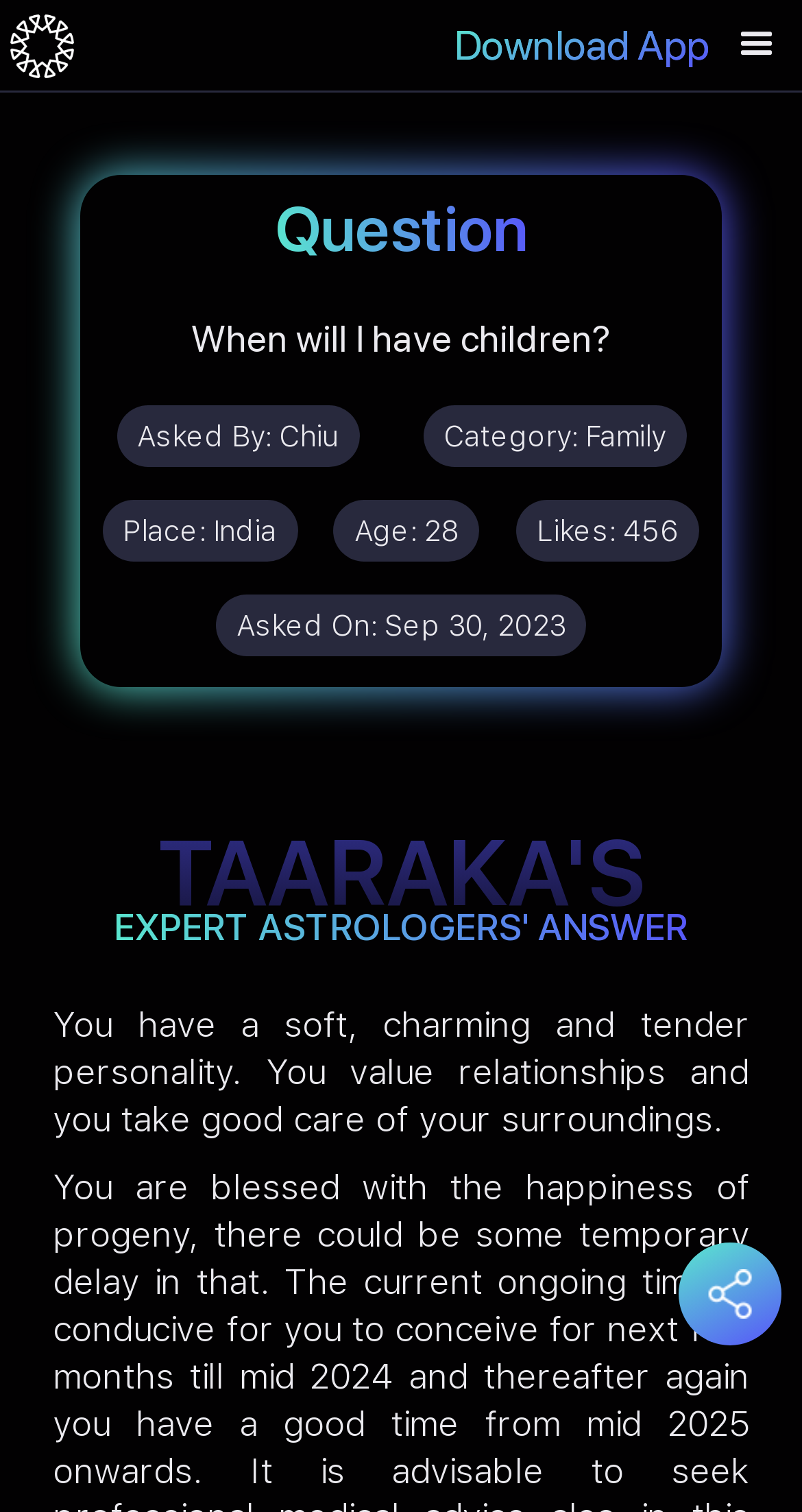Give a comprehensive overview of the webpage, including key elements.

This webpage is about a question and answer platform, specifically focused on astrology. At the top left corner, there is a link to the "home" page, accompanied by the Taaraka logo. On the top right corner, there is a link to "Download App" and a button to open a menu. 

Below the top navigation bar, there is a heading that reads "Question", followed by the question "When will I have children?" asked by Chiu from India, who is 28 years old. The question has 456 likes and was asked on September 30, 2023.

Under the question details, there are two headings: "TAARAKA'S" and "EXPERT ASTROLOGERS' ANSWER". The answer from the expert astrologers is a paragraph of text that describes the person's personality, stating that they have a soft, charming, and tender personality, value relationships, and take good care of their surroundings.